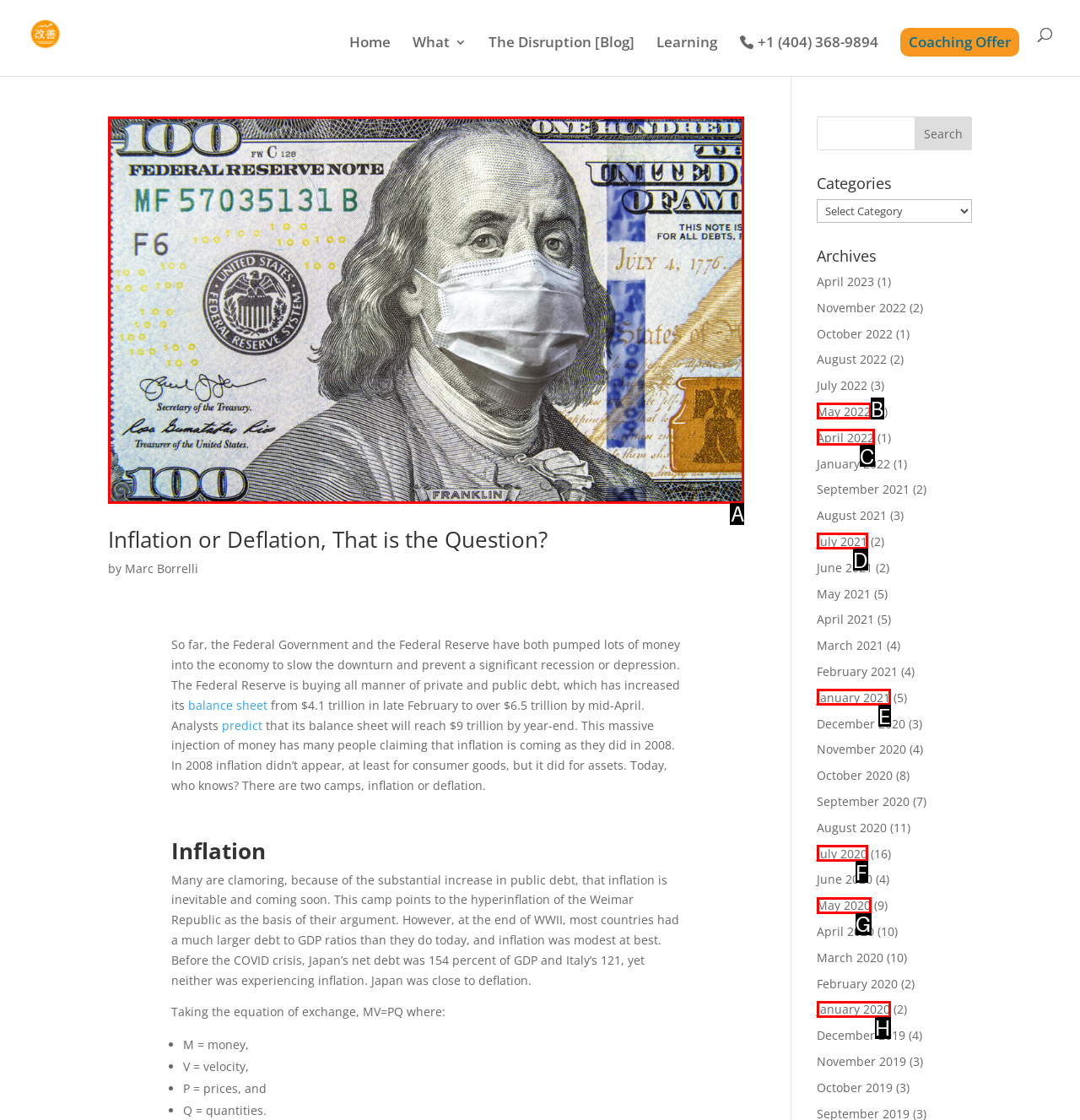Given the description: January 2020, choose the HTML element that matches it. Indicate your answer with the letter of the option.

H